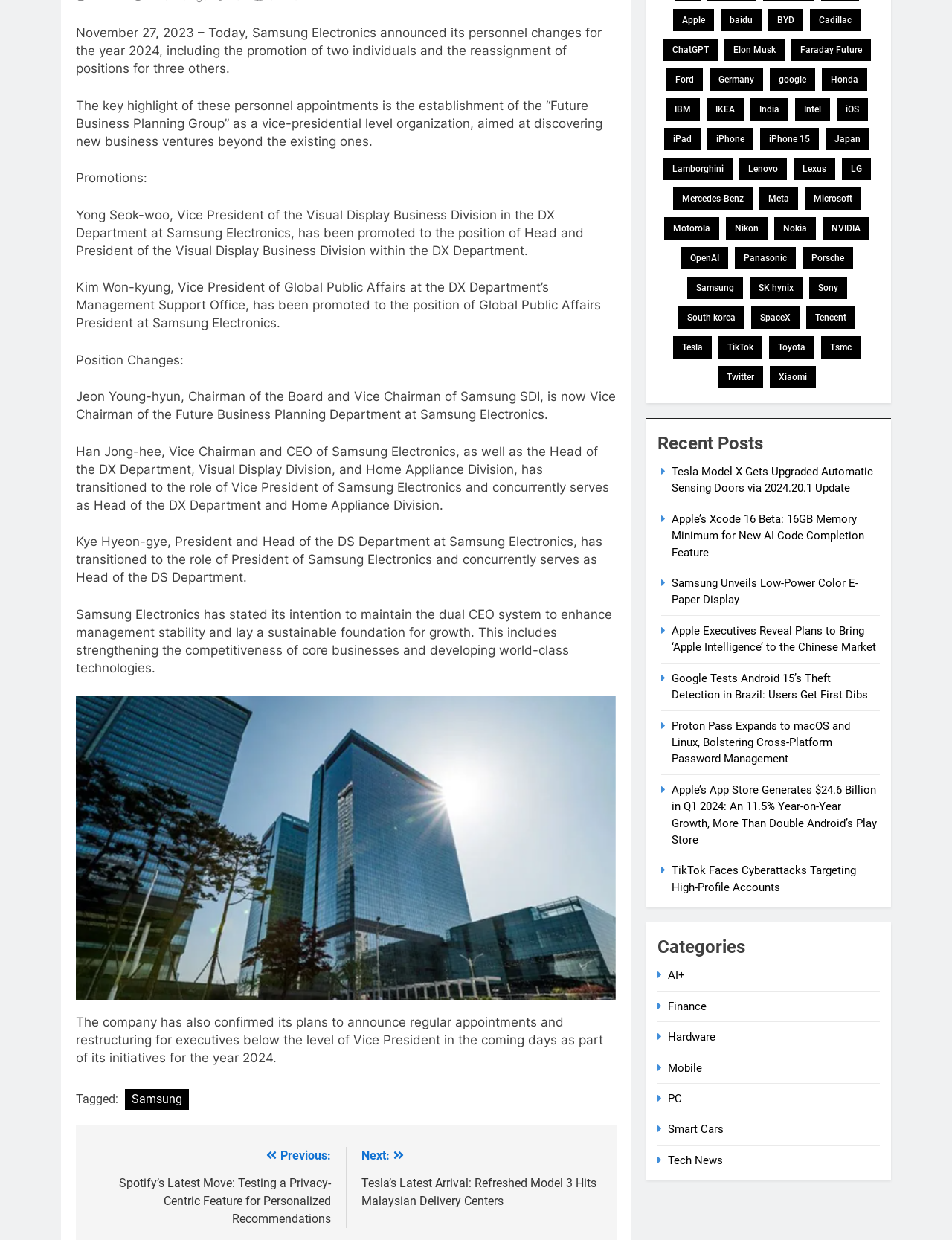Given the webpage screenshot and the description, determine the bounding box coordinates (top-left x, top-left y, bottom-right x, bottom-right y) that define the location of the UI element matching this description: South korea

[0.713, 0.247, 0.782, 0.265]